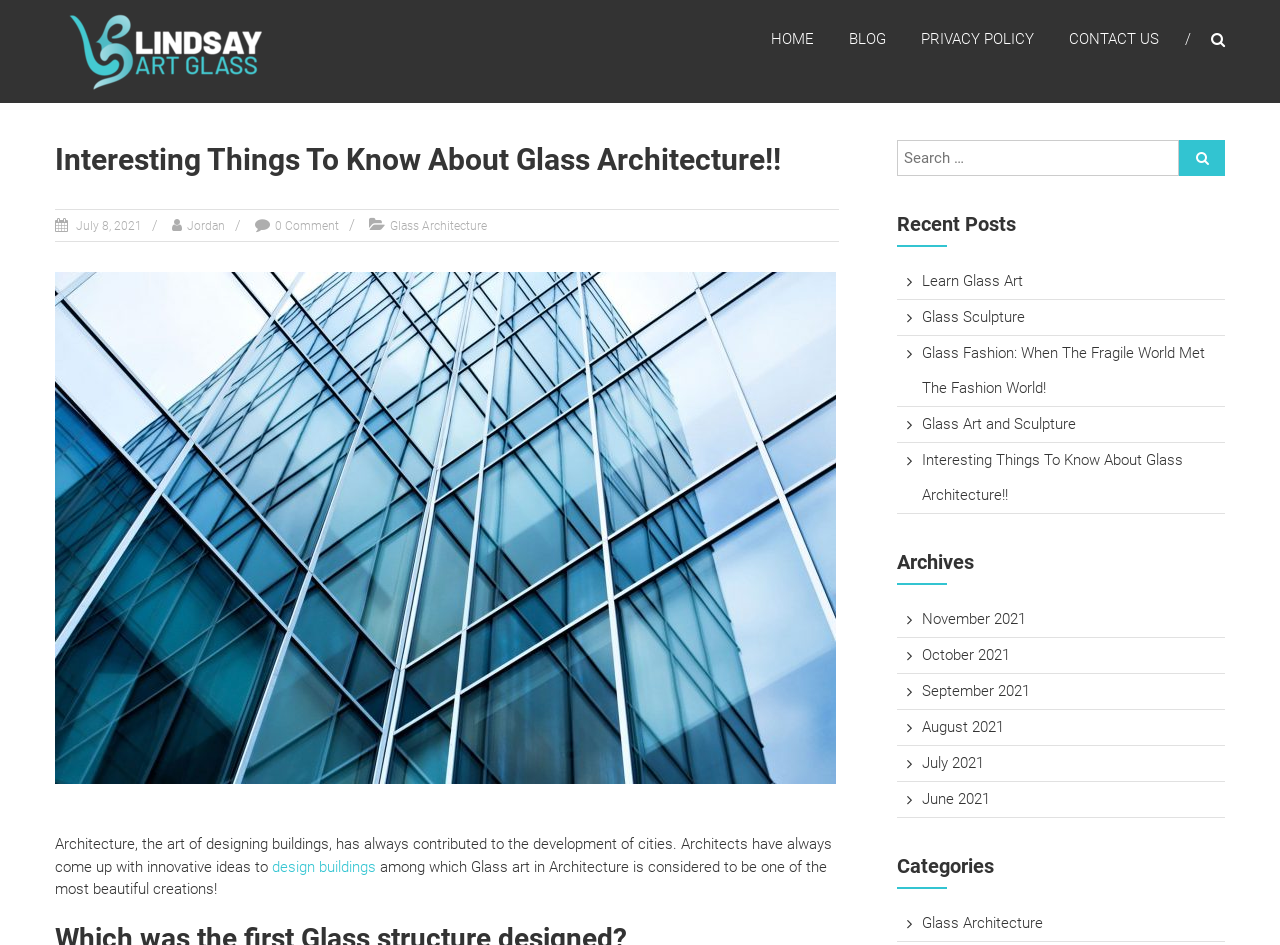Provide a short answer to the following question with just one word or phrase: What is the name of the glass blowing studio?

Lindsay Art Glass